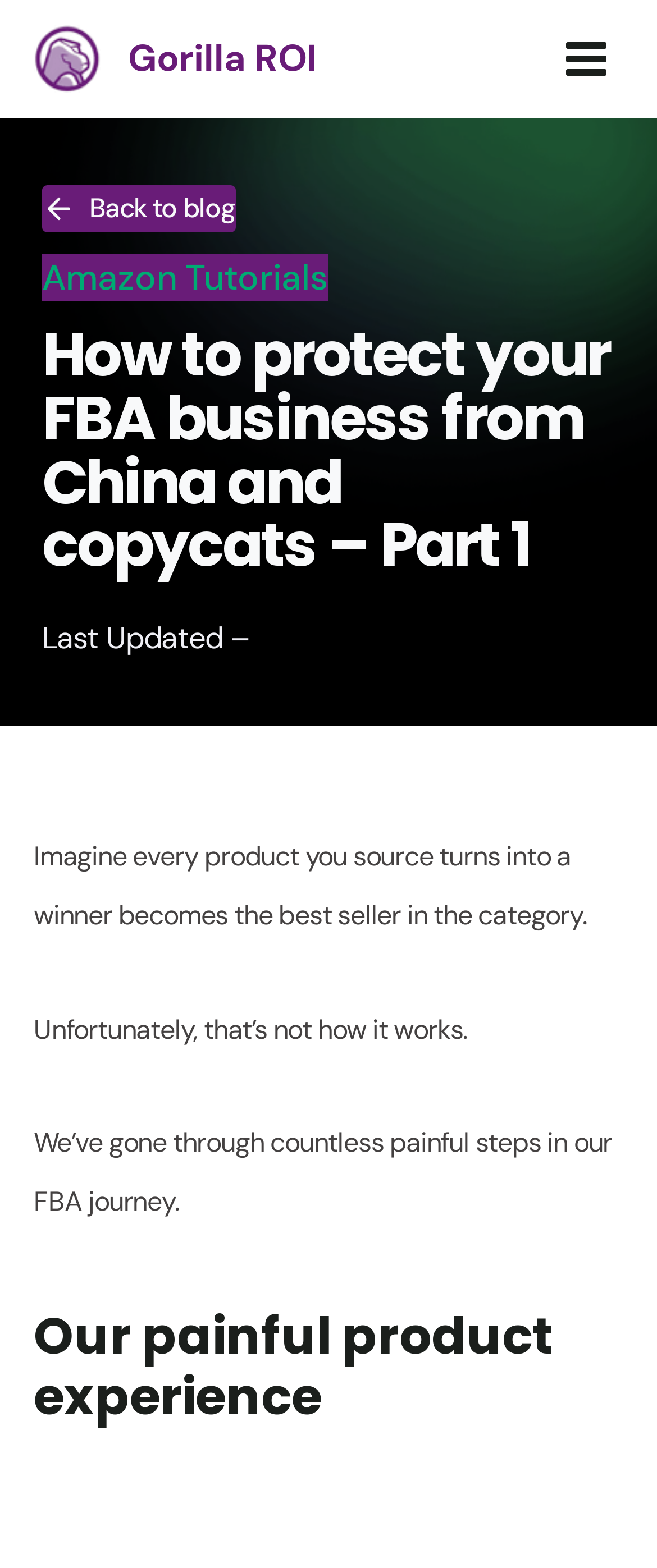Please answer the following query using a single word or phrase: 
What is the author's experience with FBA?

Painful